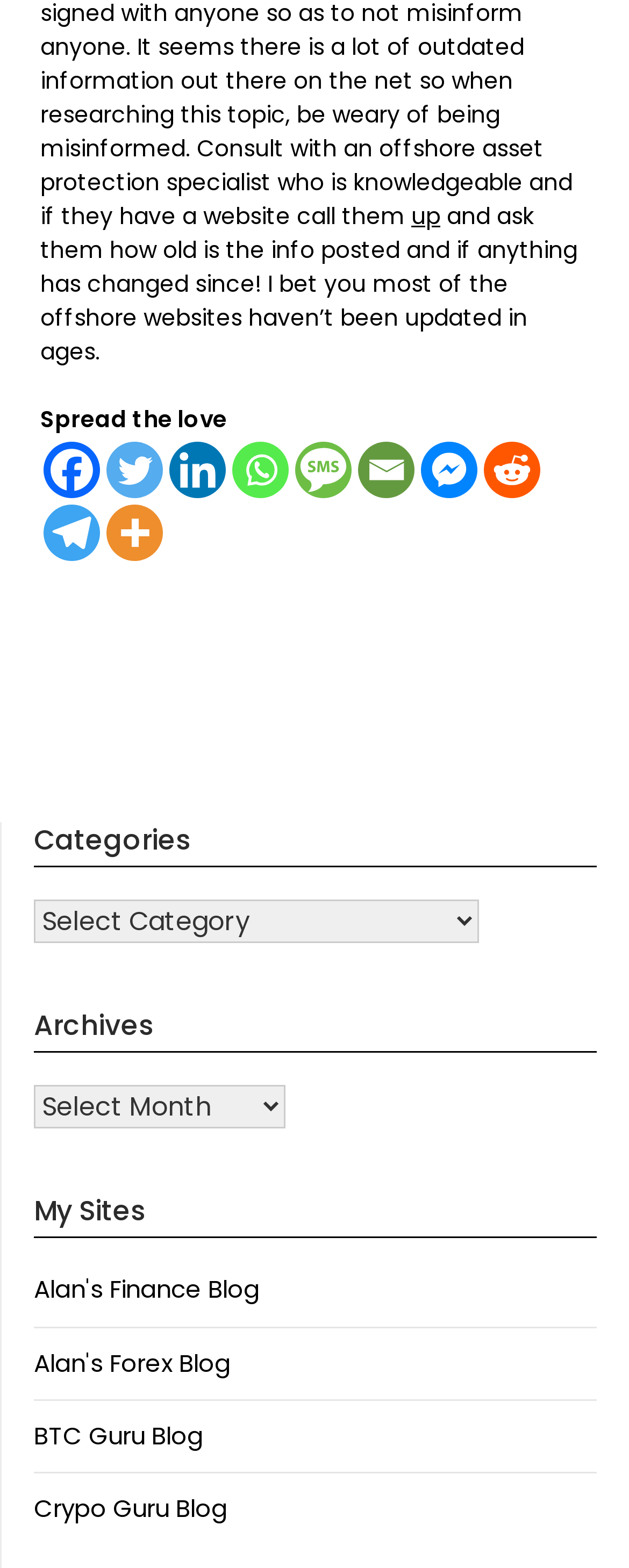Locate the bounding box coordinates of the element to click to perform the following action: 'Click on the Facebook link'. The coordinates should be given as four float values between 0 and 1, in the form of [left, top, right, bottom].

[0.069, 0.282, 0.159, 0.318]